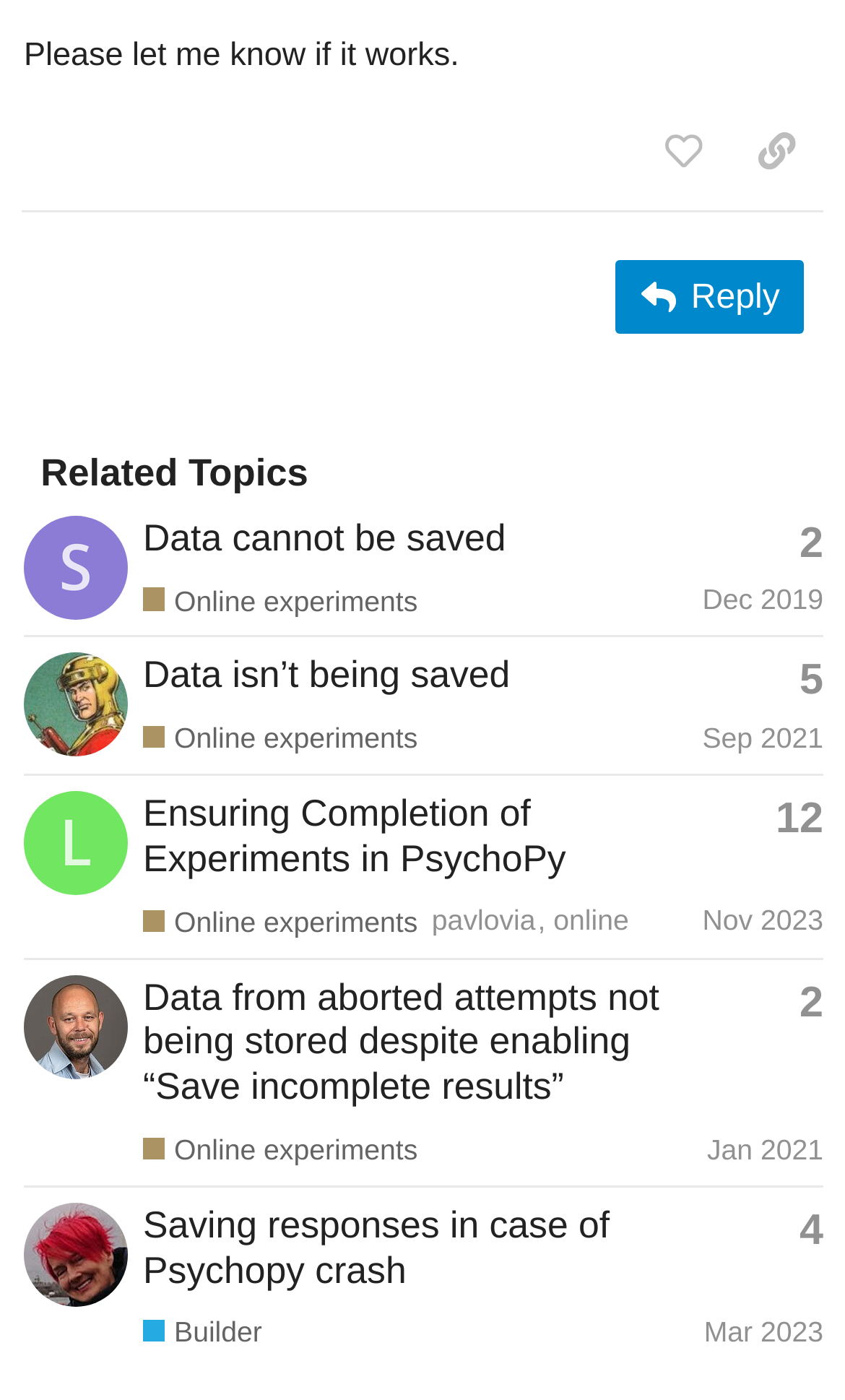How many topics are listed?
Using the image, answer in one word or phrase.

4